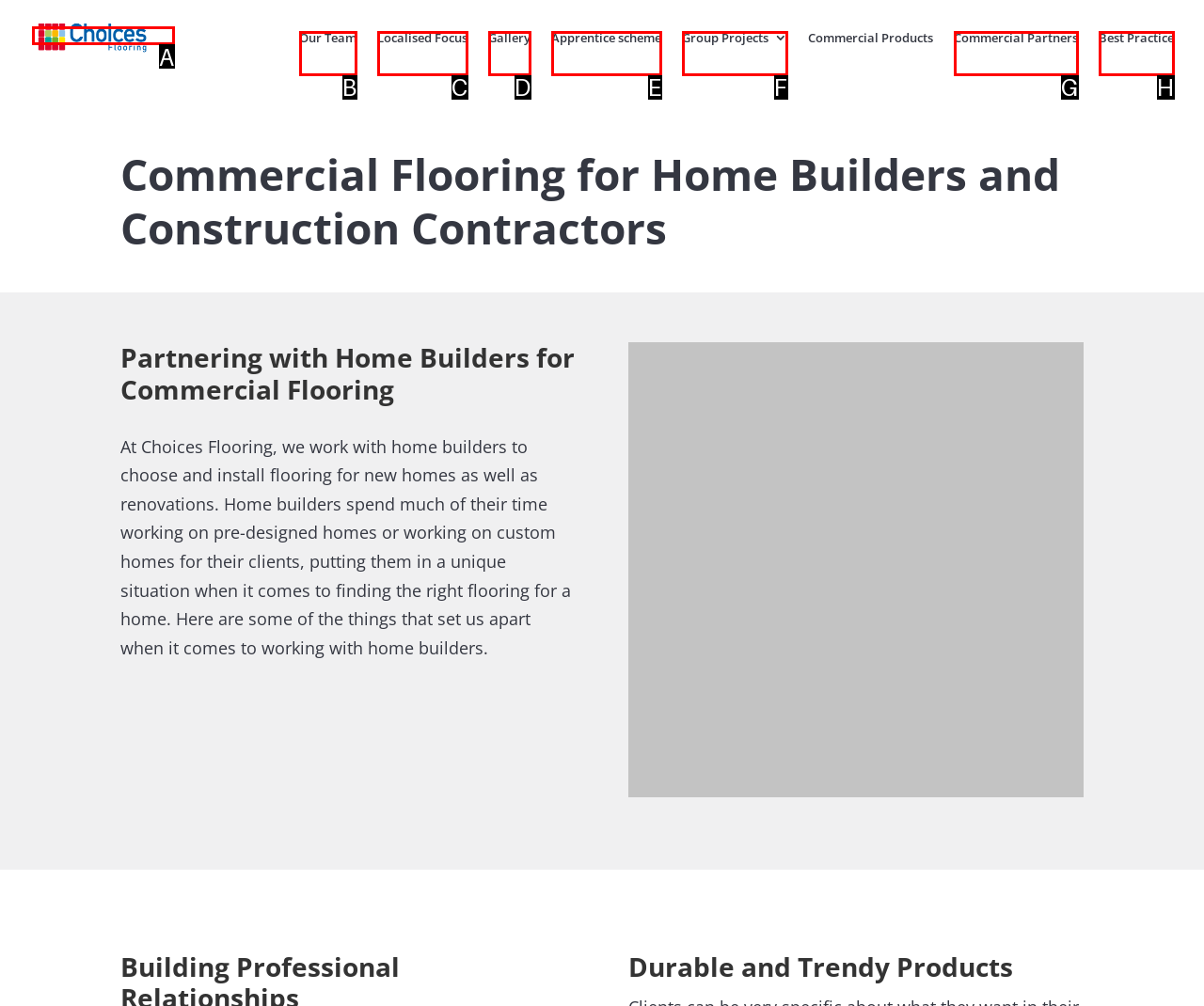Given the description: aria-label="facebook", identify the corresponding option. Answer with the letter of the appropriate option directly.

None